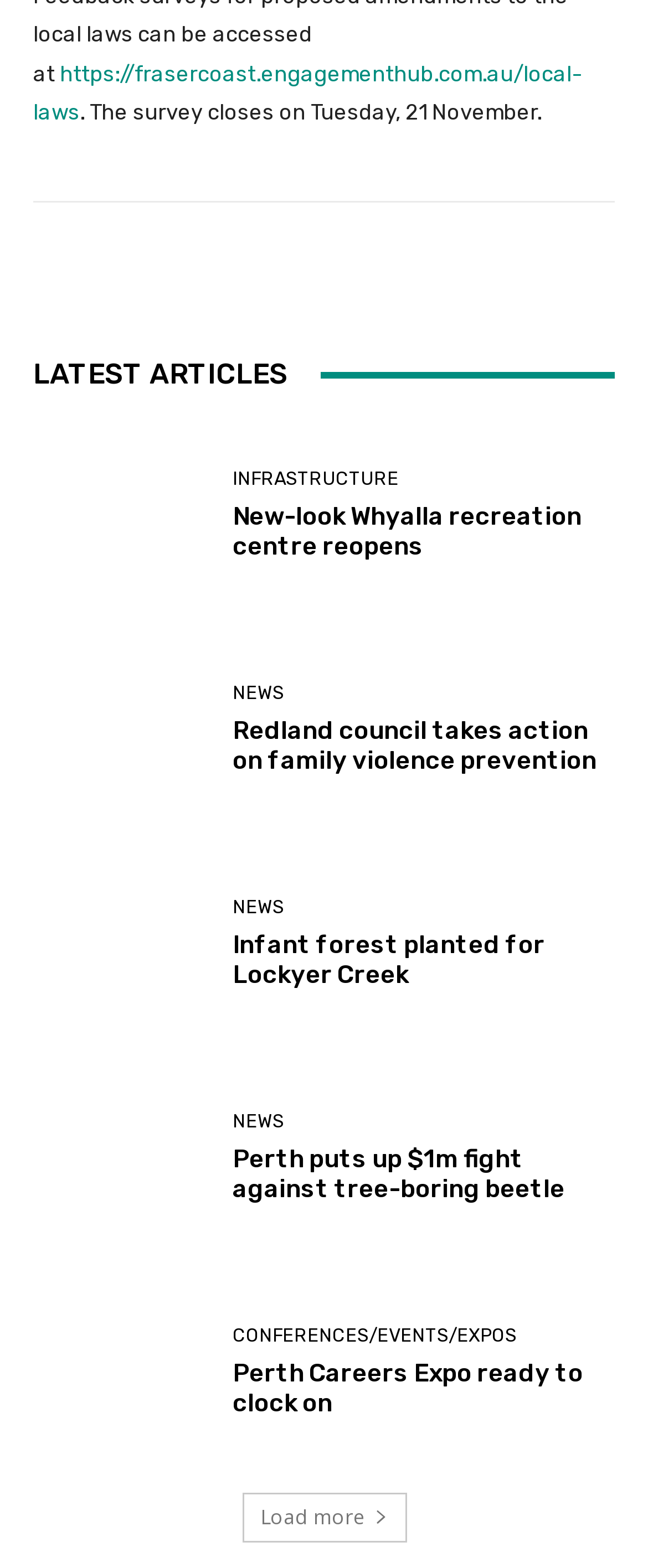Kindly respond to the following question with a single word or a brief phrase: 
What is the deadline for the survey?

Tuesday, 21 November